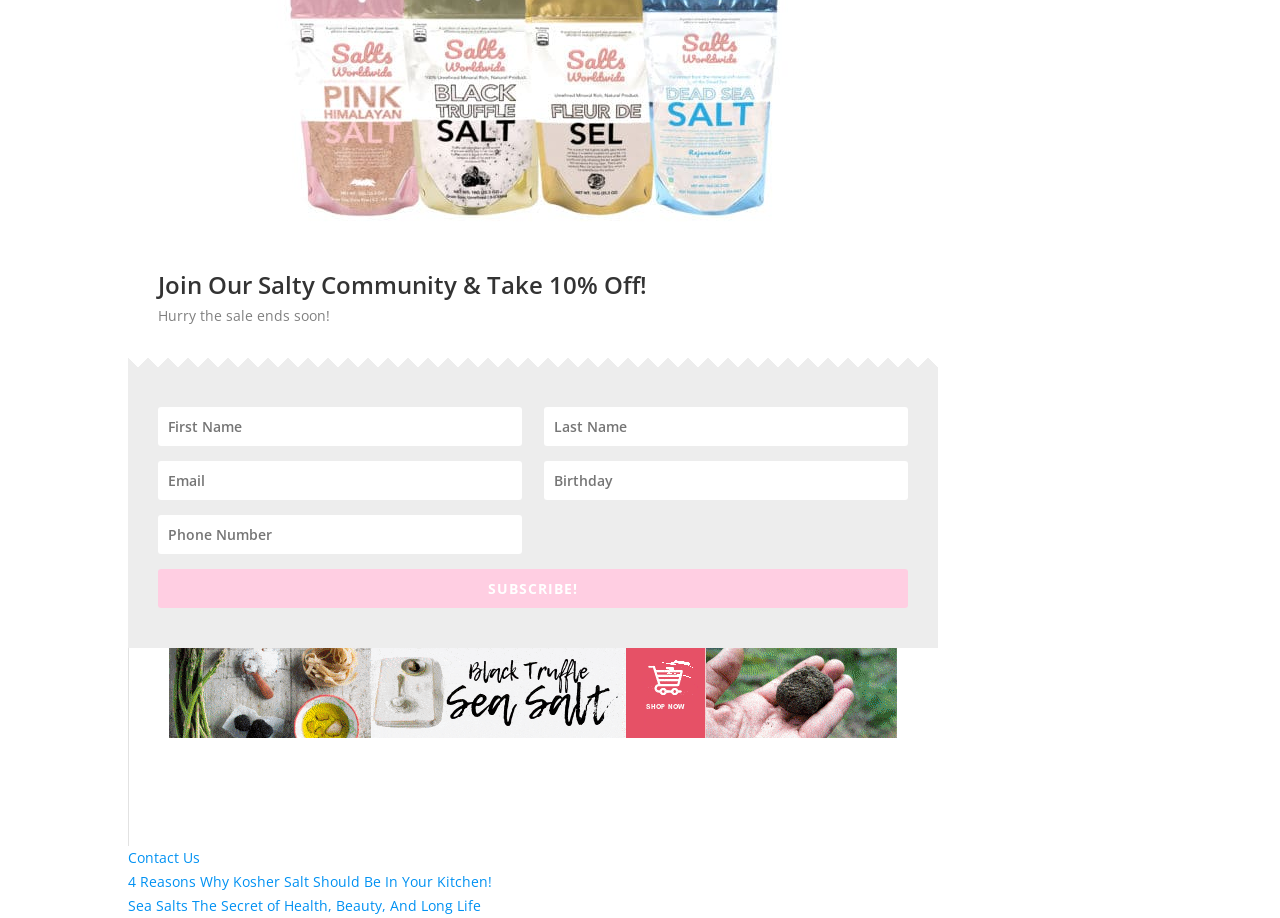Determine the bounding box coordinates for the area that should be clicked to carry out the following instruction: "Click the SERVICES button".

None